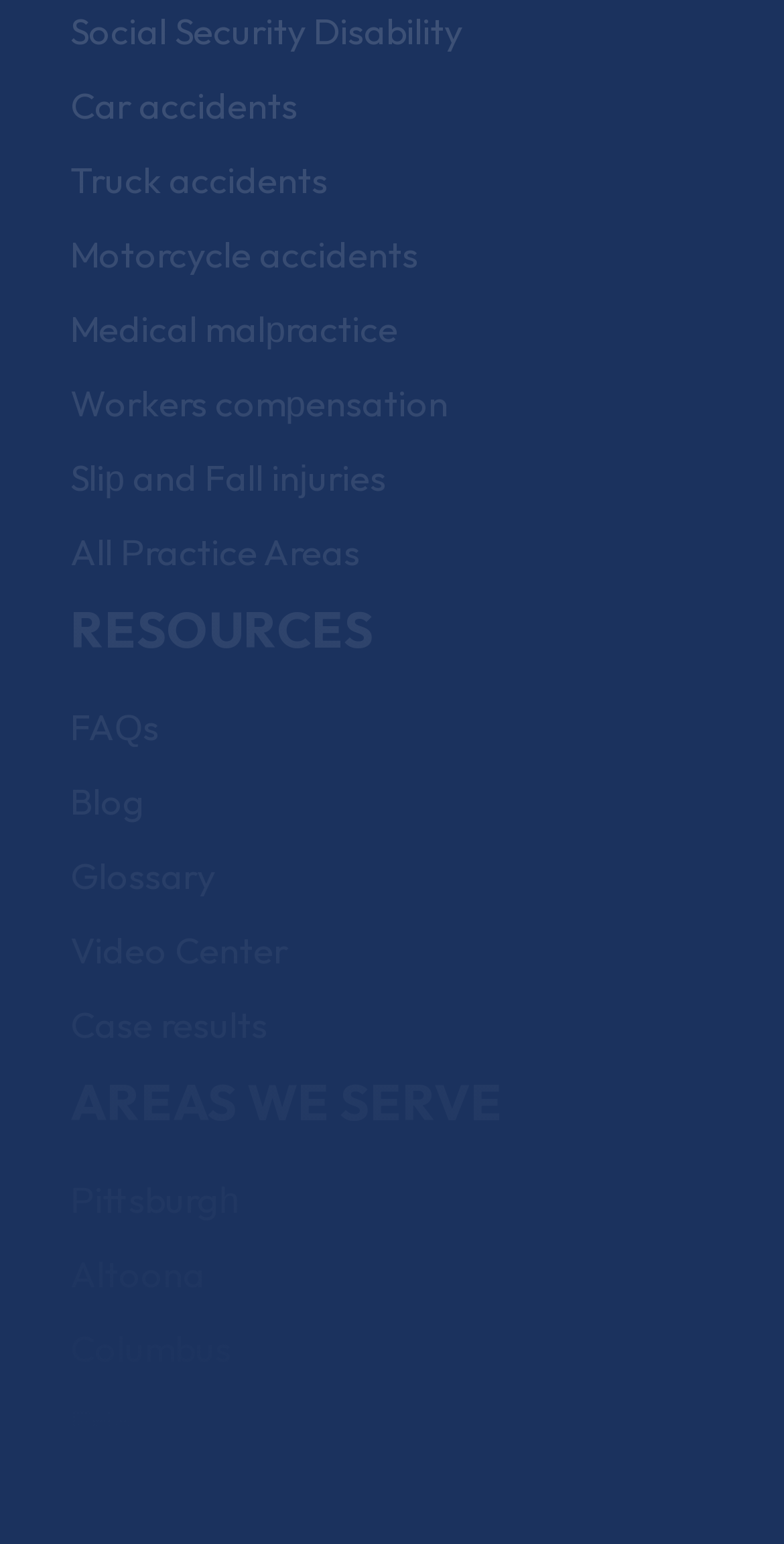Answer the following query concisely with a single word or phrase:
What is the second resource mentioned?

Blog